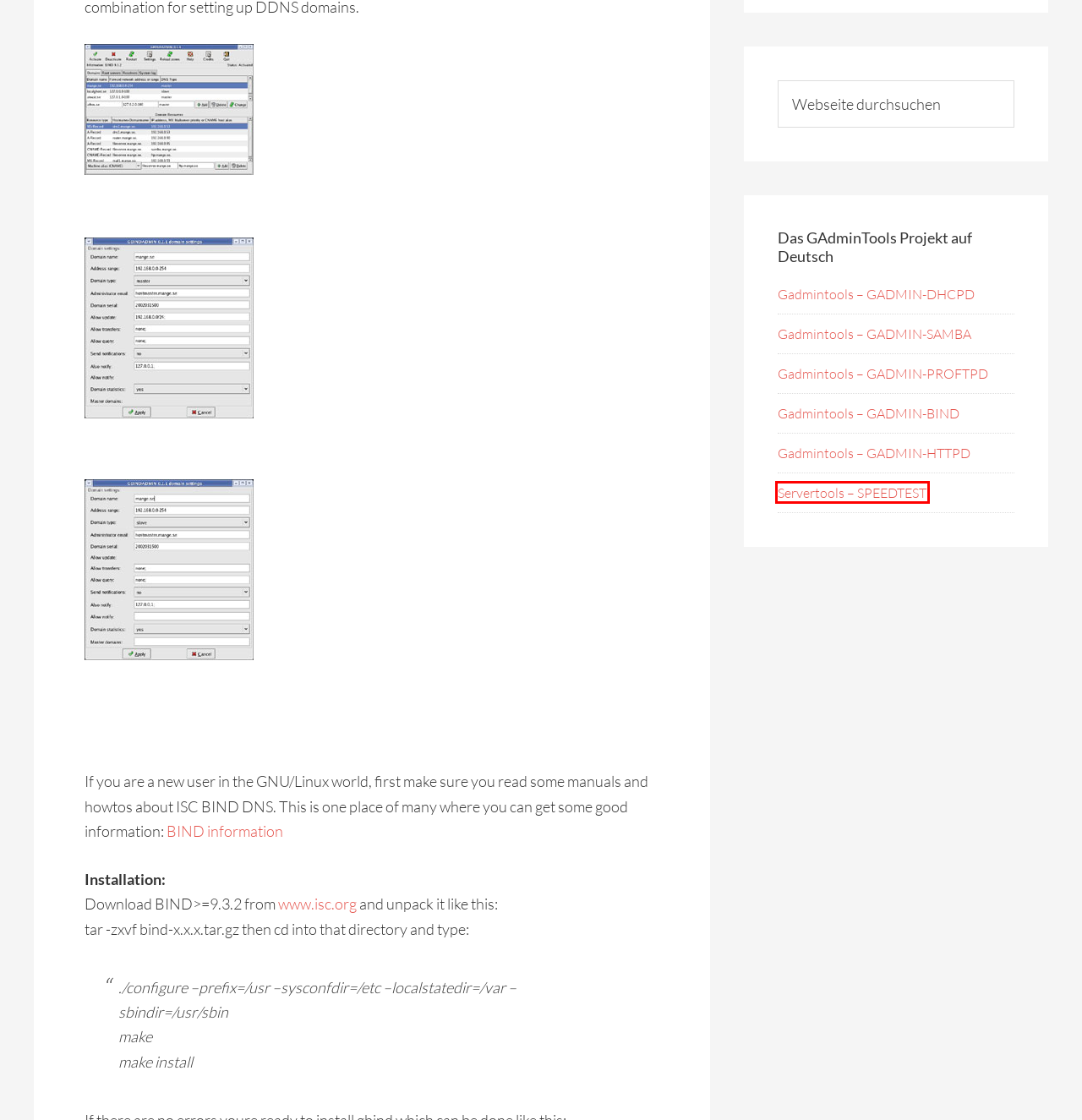You have a screenshot of a webpage, and a red bounding box highlights an element. Select the webpage description that best fits the new page after clicking the element within the bounding box. Options are:
A. ISC - ISC
B. WordPress Themes by StudioPress
C. mange.dynalias.org — The GAdminTools Project / Das GAdminTools Projekt – archive version
D. Gadmintools – GADMIN-OPENVPN-CLIENT
E. Anmelden ‹ mange.dynalias.org — WordPress
F. Gadmintools – GADMIN-SQUID
G. Servertools – SPEEDTEST
H. Linux

G